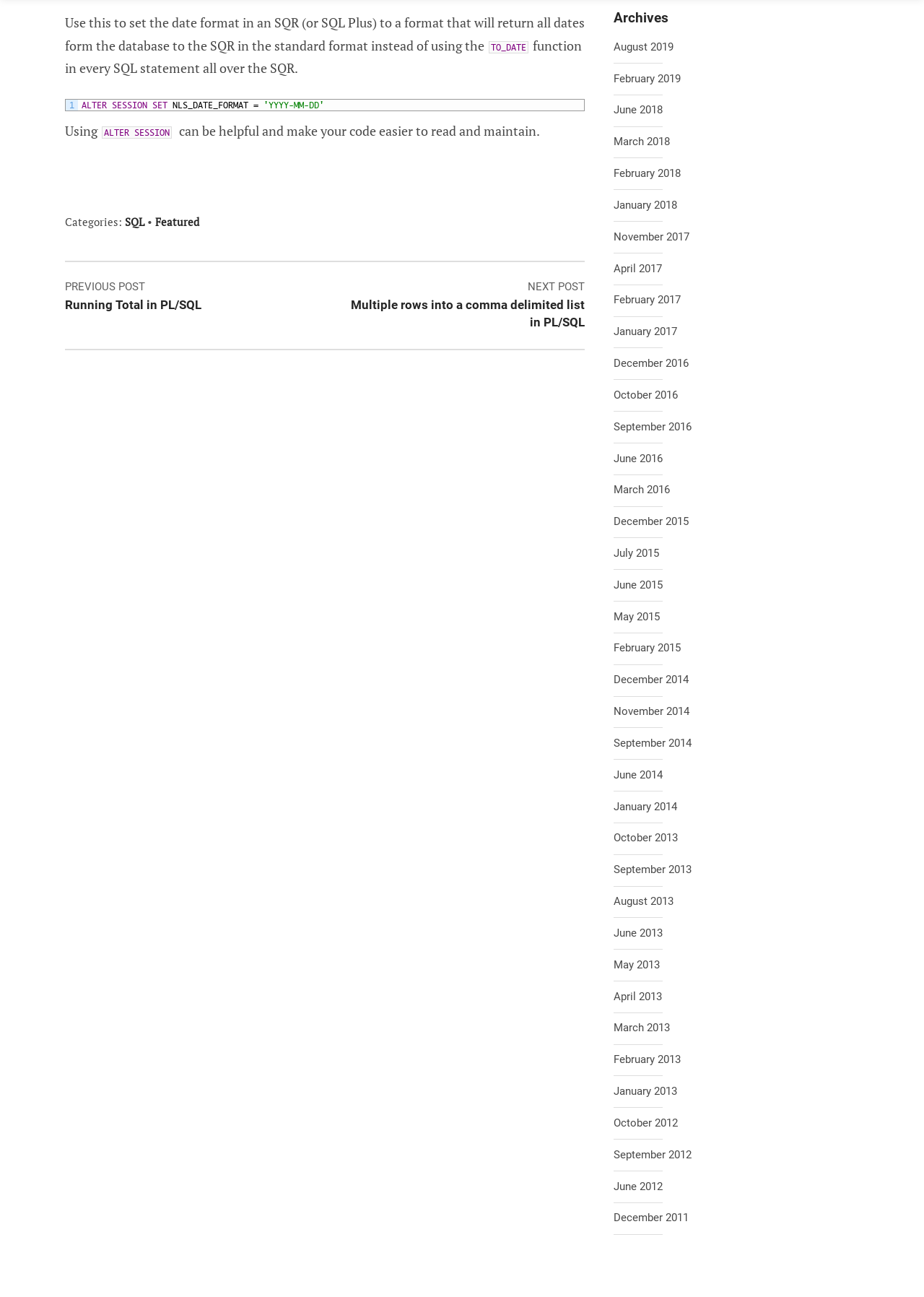Please predict the bounding box coordinates of the element's region where a click is necessary to complete the following instruction: "Click on the 'NEXT POST Multiple rows into a comma delimited list in PL/SQL' link". The coordinates should be represented by four float numbers between 0 and 1, i.e., [left, top, right, bottom].

[0.374, 0.213, 0.633, 0.255]